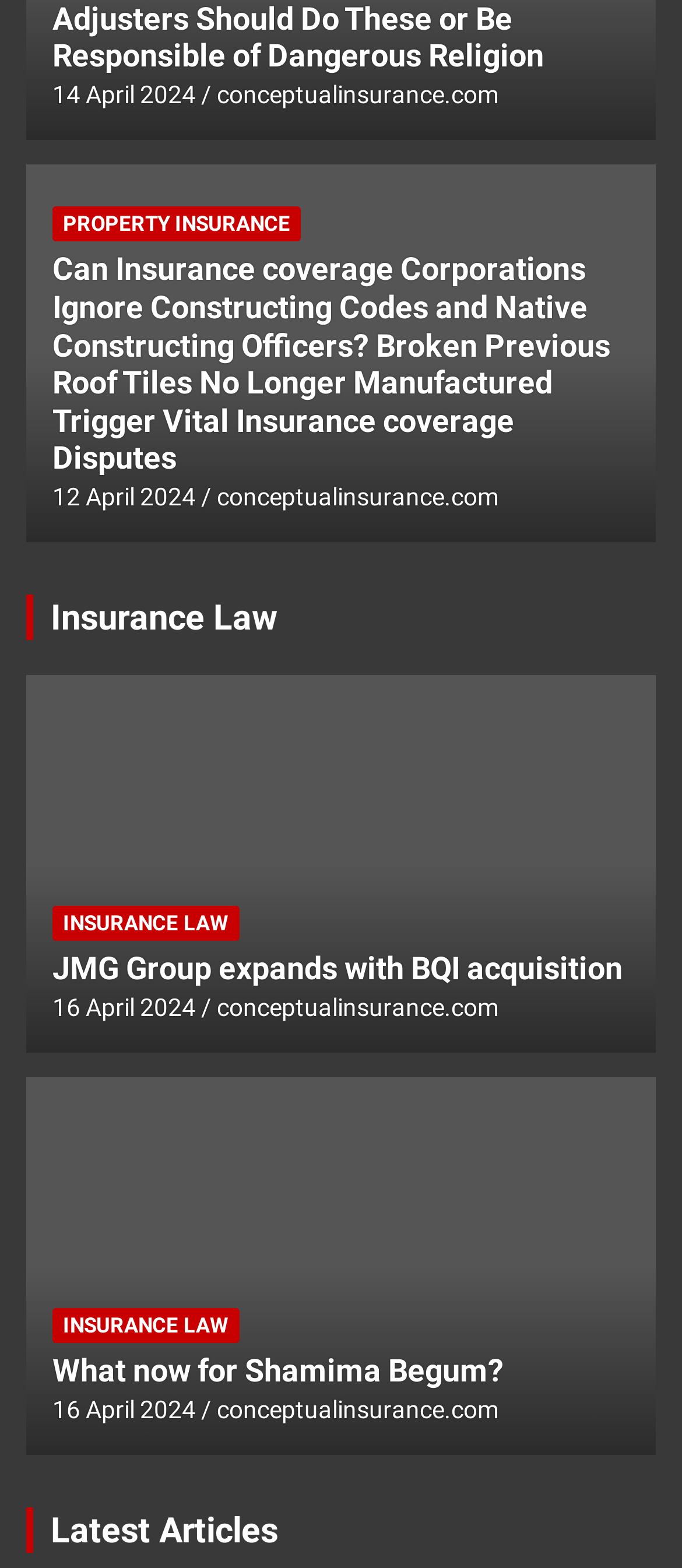Determine the coordinates of the bounding box for the clickable area needed to execute this instruction: "Check out Motocross Madness 2".

None